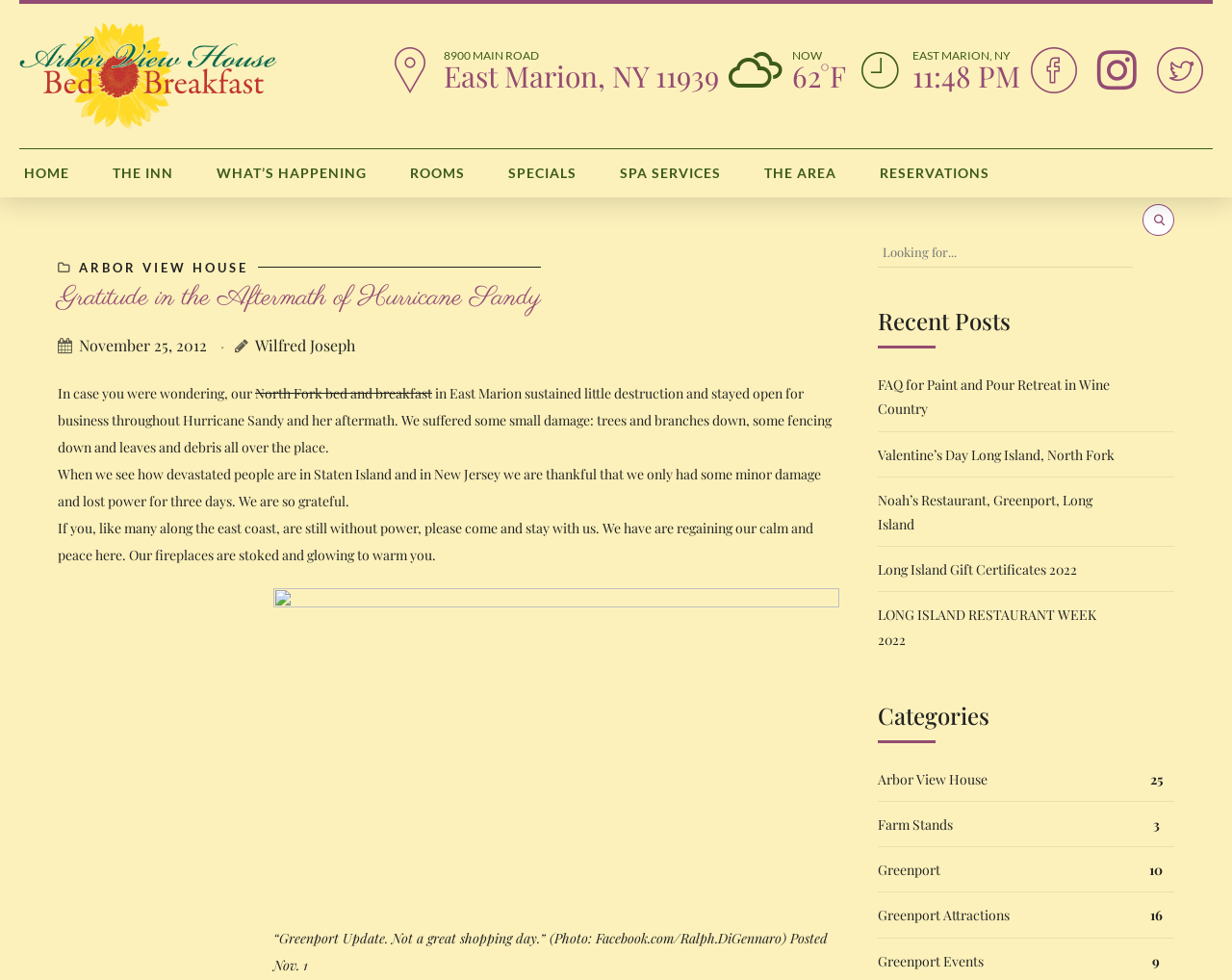Please determine the bounding box coordinates for the UI element described as: "parent_node: 8900 MAIN ROAD".

[0.886, 0.048, 0.931, 0.095]